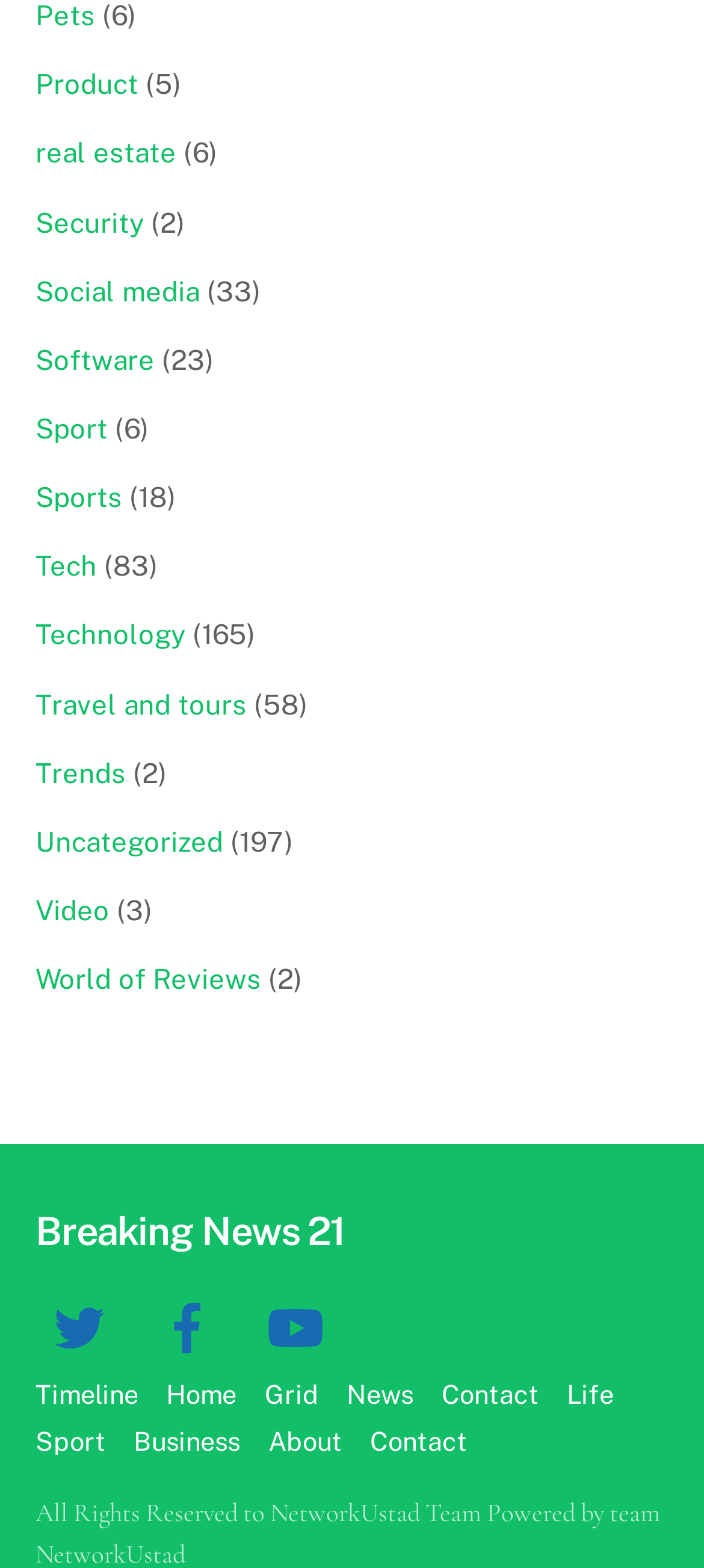Determine the bounding box coordinates of the section to be clicked to follow the instruction: "Go to Home". The coordinates should be given as four float numbers between 0 and 1, formatted as [left, top, right, bottom].

[0.236, 0.879, 0.336, 0.899]